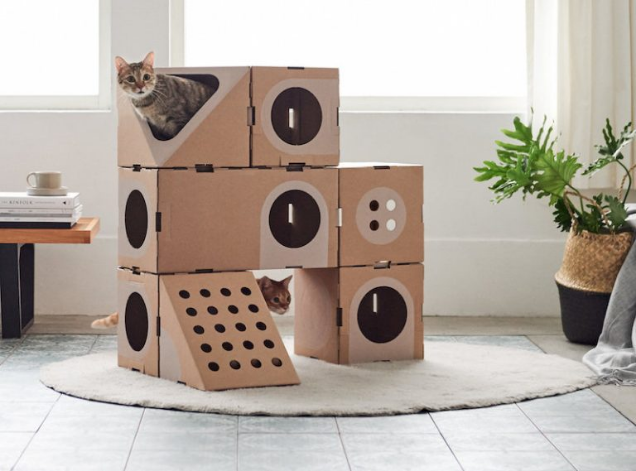How many cats are in the image?
Give a detailed and exhaustive answer to the question.

The caption explicitly states that two cats are seen exploring and relaxing on the playful setup, with one cat peeking out from an upper compartment and the other positioned playfully at the base.